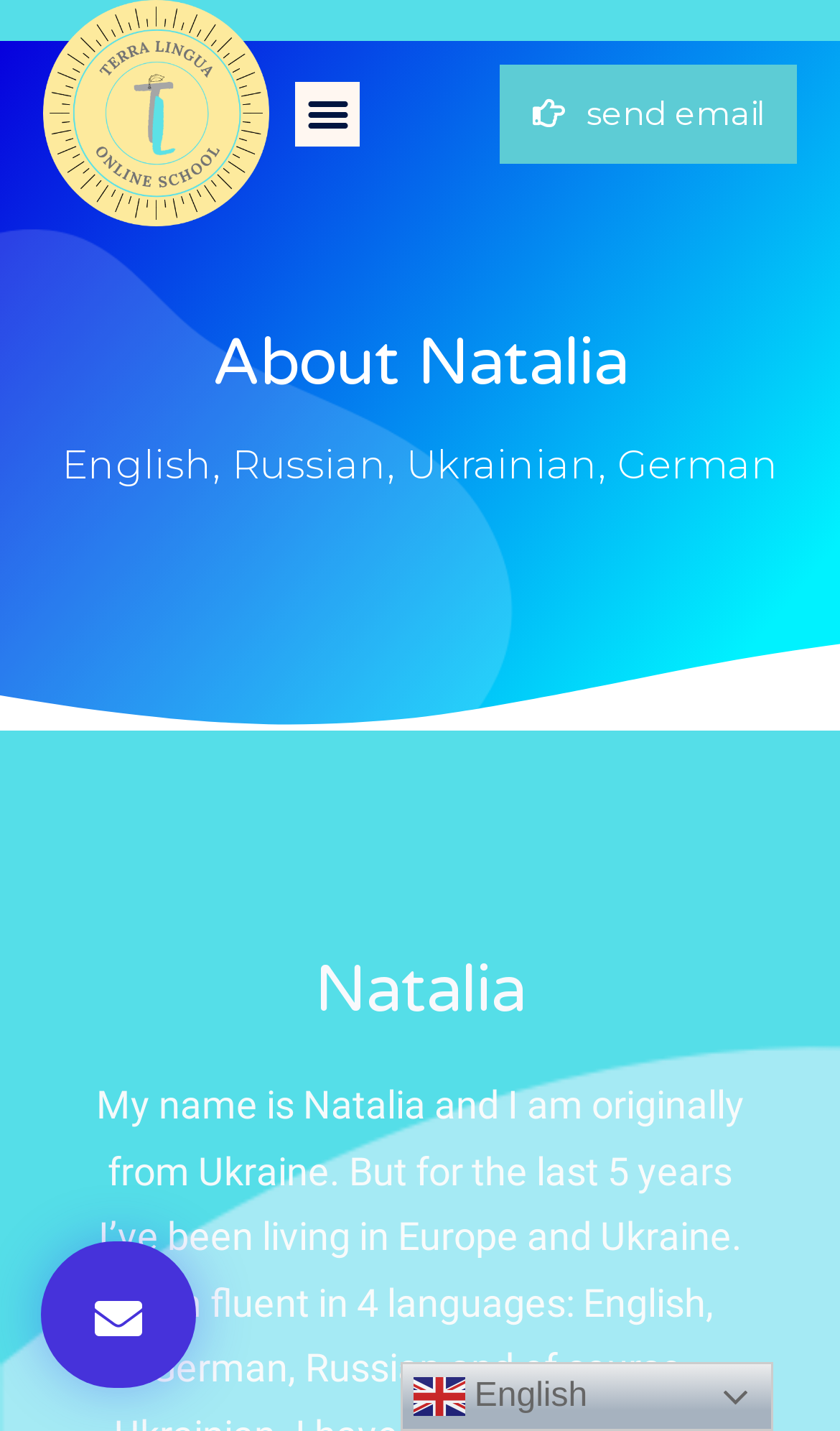Using the element description provided, determine the bounding box coordinates in the format (top-left x, top-left y, bottom-right x, bottom-right y). Ensure that all values are floating point numbers between 0 and 1. Element description: send email

[0.596, 0.045, 0.95, 0.114]